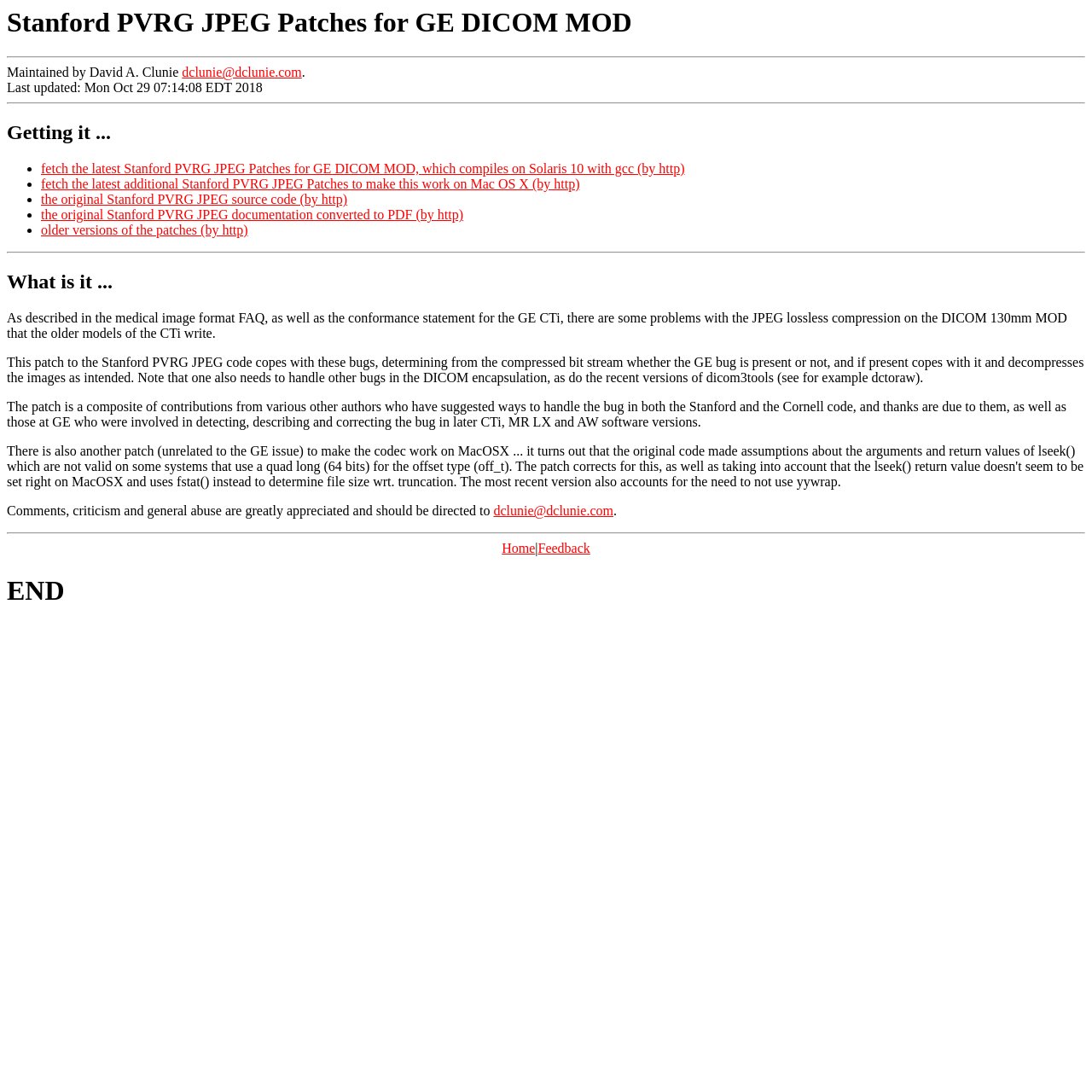Ascertain the bounding box coordinates for the UI element detailed here: "Home". The coordinates should be provided as [left, top, right, bottom] with each value being a float between 0 and 1.

[0.46, 0.495, 0.49, 0.509]